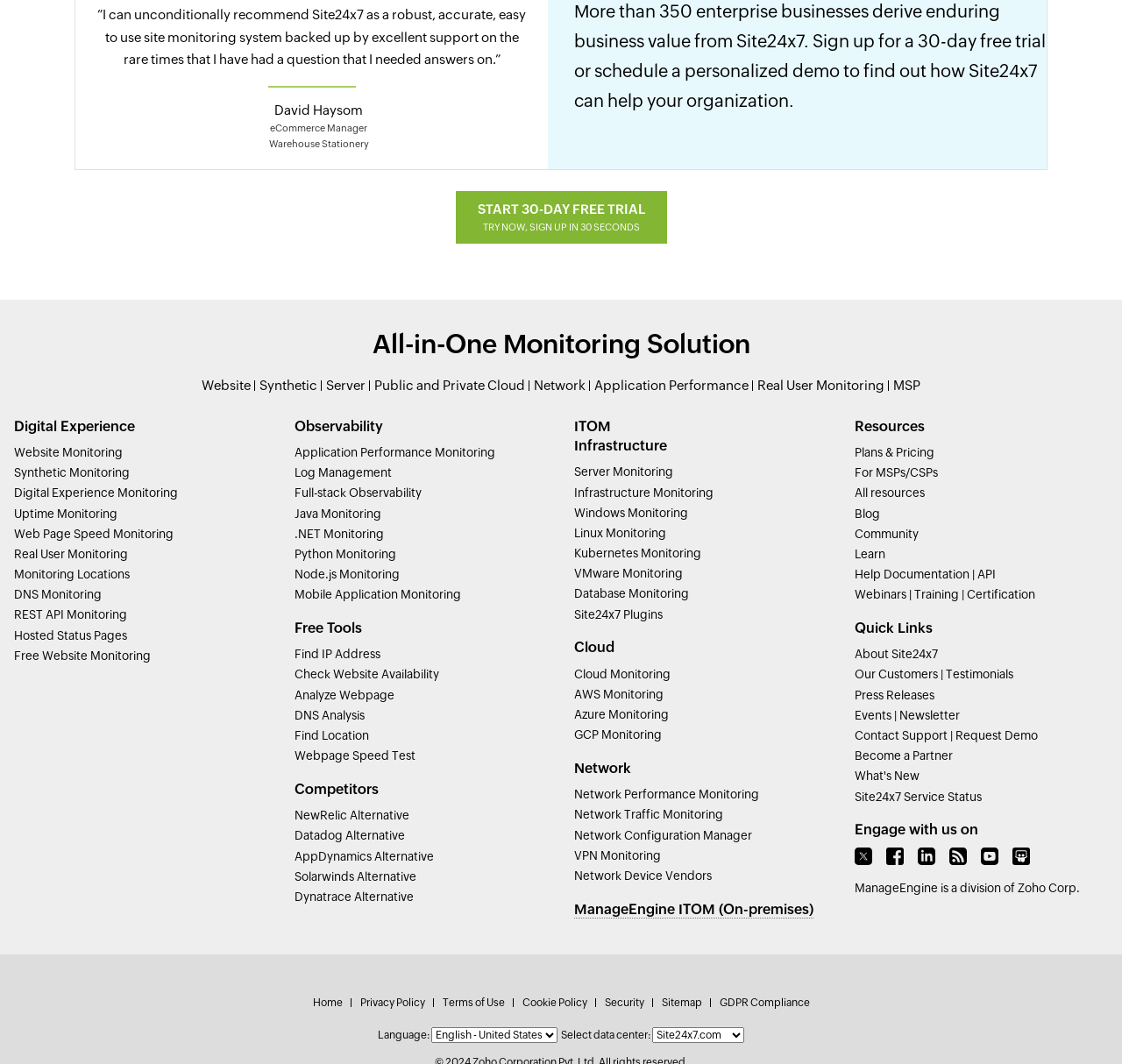Please determine the bounding box coordinates for the UI element described here. Use the format (top-left x, top-left y, bottom-right x, bottom-right y) with values bounded between 0 and 1: Certification

[0.861, 0.552, 0.922, 0.565]